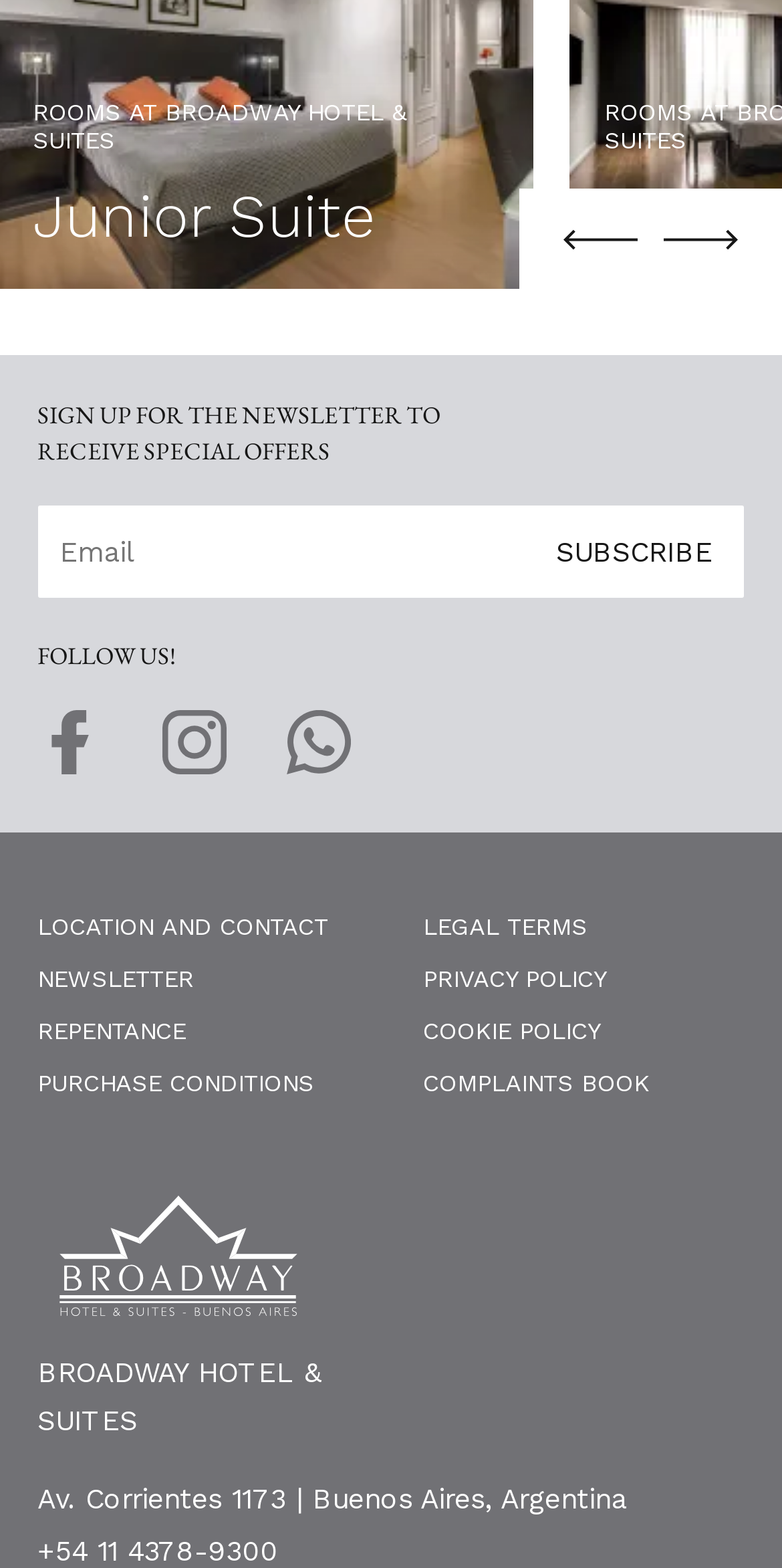Identify the bounding box coordinates of the element to click to follow this instruction: 'View photos under Beauty category'. Ensure the coordinates are four float values between 0 and 1, provided as [left, top, right, bottom].

None